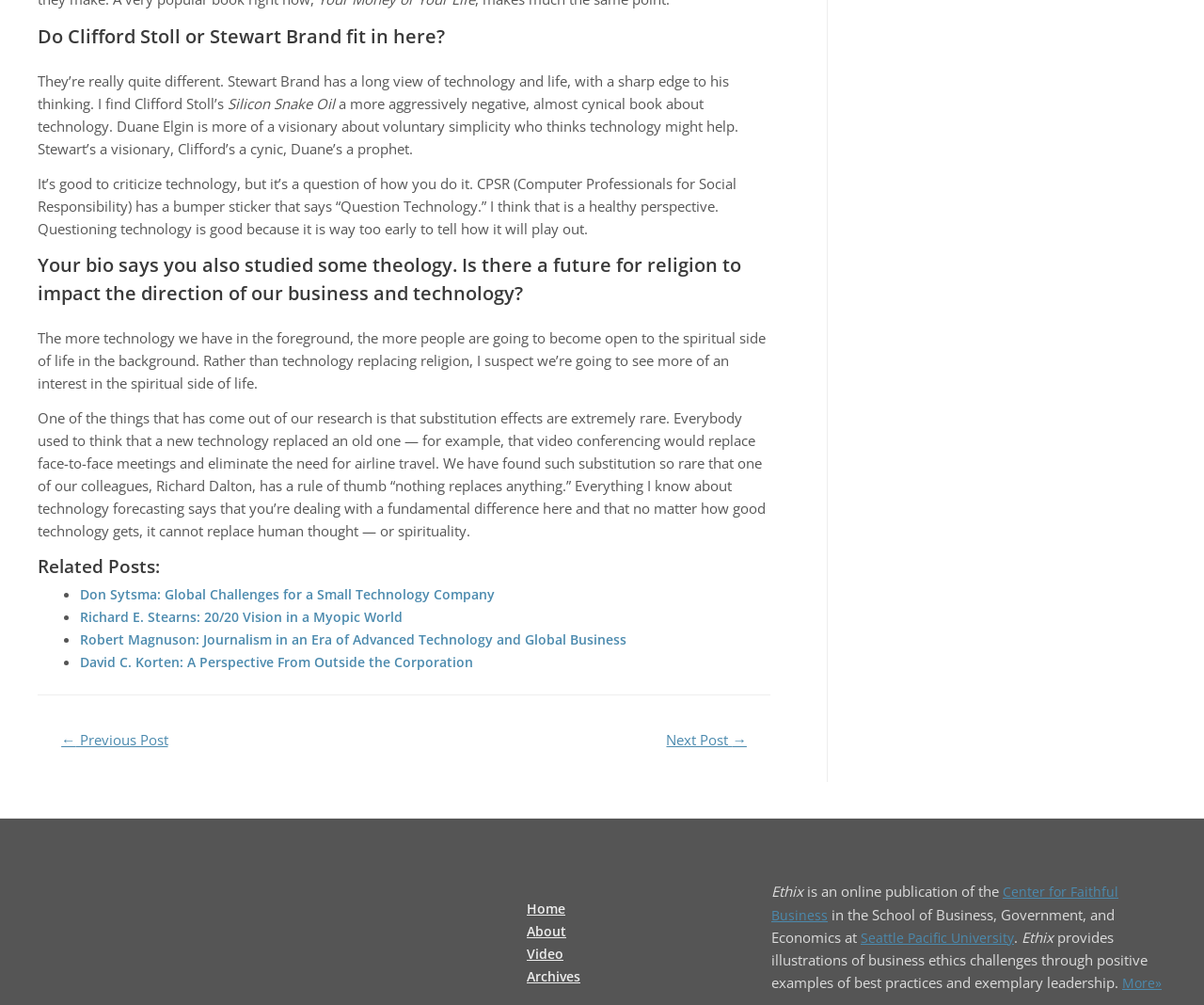Determine the bounding box for the HTML element described here: "Home". The coordinates should be given as [left, top, right, bottom] with each number being a float between 0 and 1.

[0.438, 0.896, 0.471, 0.914]